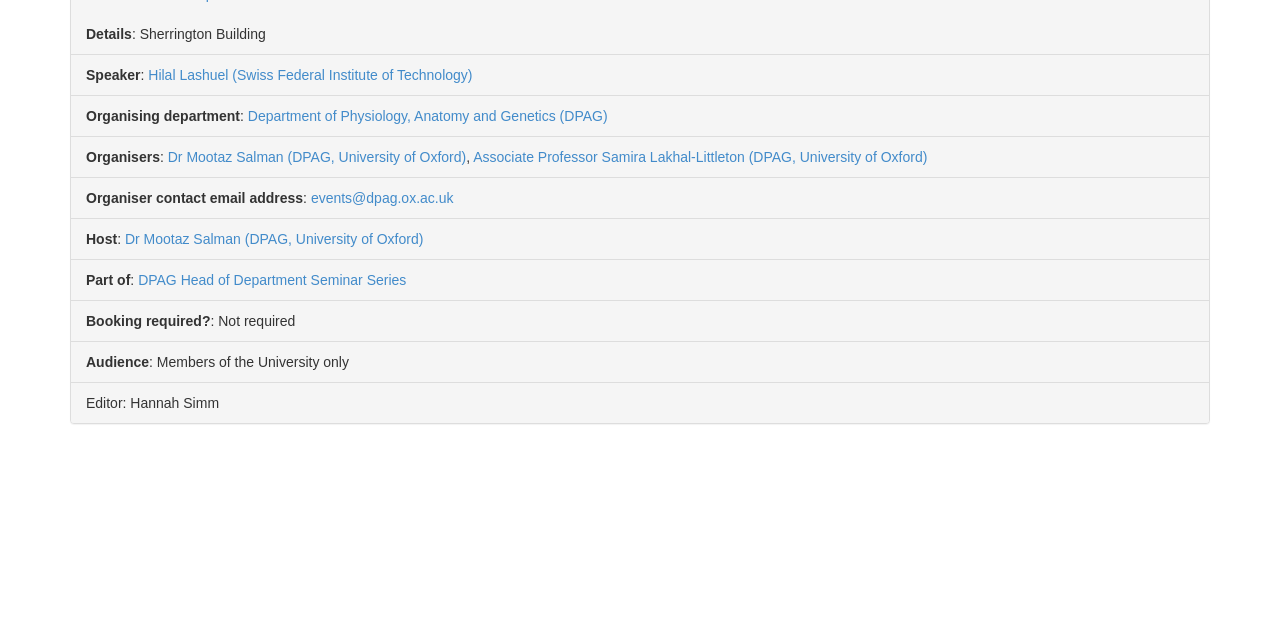Please find the bounding box coordinates (top-left x, top-left y, bottom-right x, bottom-right y) in the screenshot for the UI element described as follows: events@dpag.ox.ac.uk

[0.243, 0.297, 0.354, 0.322]